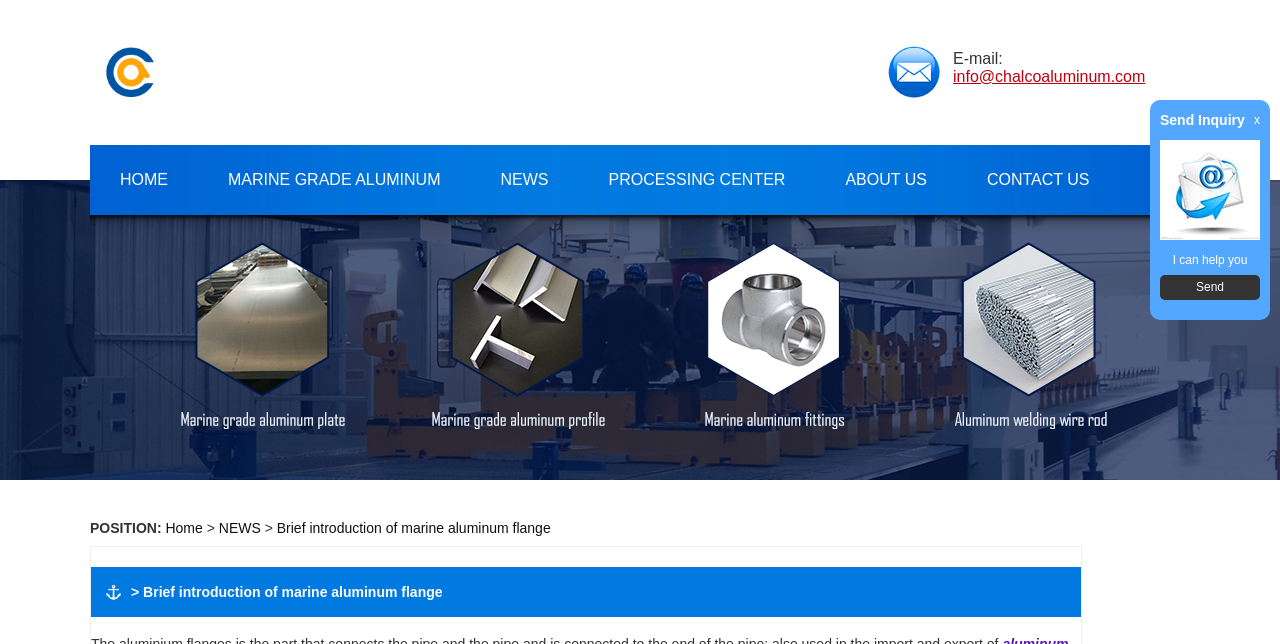Determine the coordinates of the bounding box that should be clicked to complete the instruction: "Contact Us". The coordinates should be represented by four float numbers between 0 and 1: [left, top, right, bottom].

None